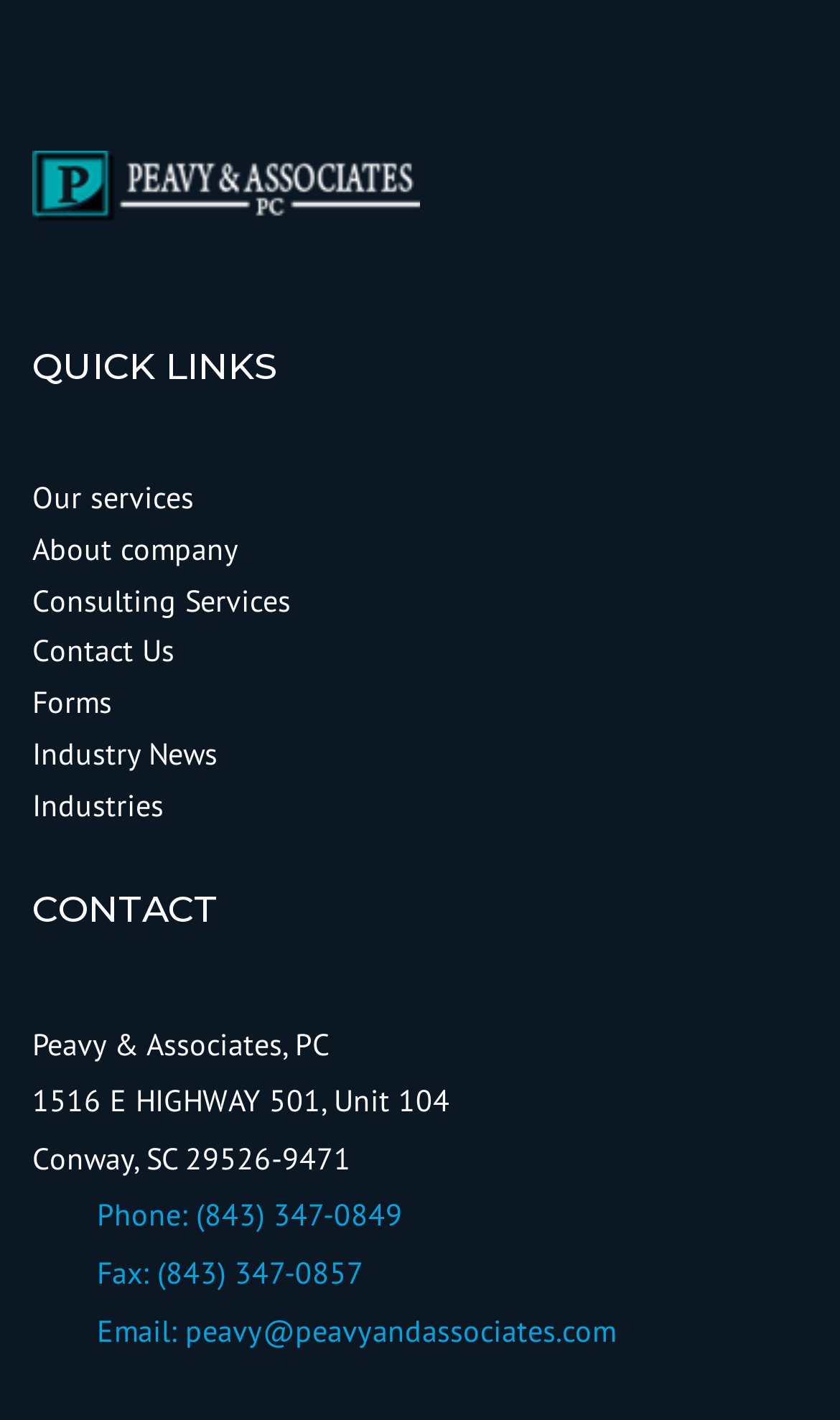Predict the bounding box of the UI element that fits this description: "Forms".

[0.038, 0.481, 0.133, 0.509]